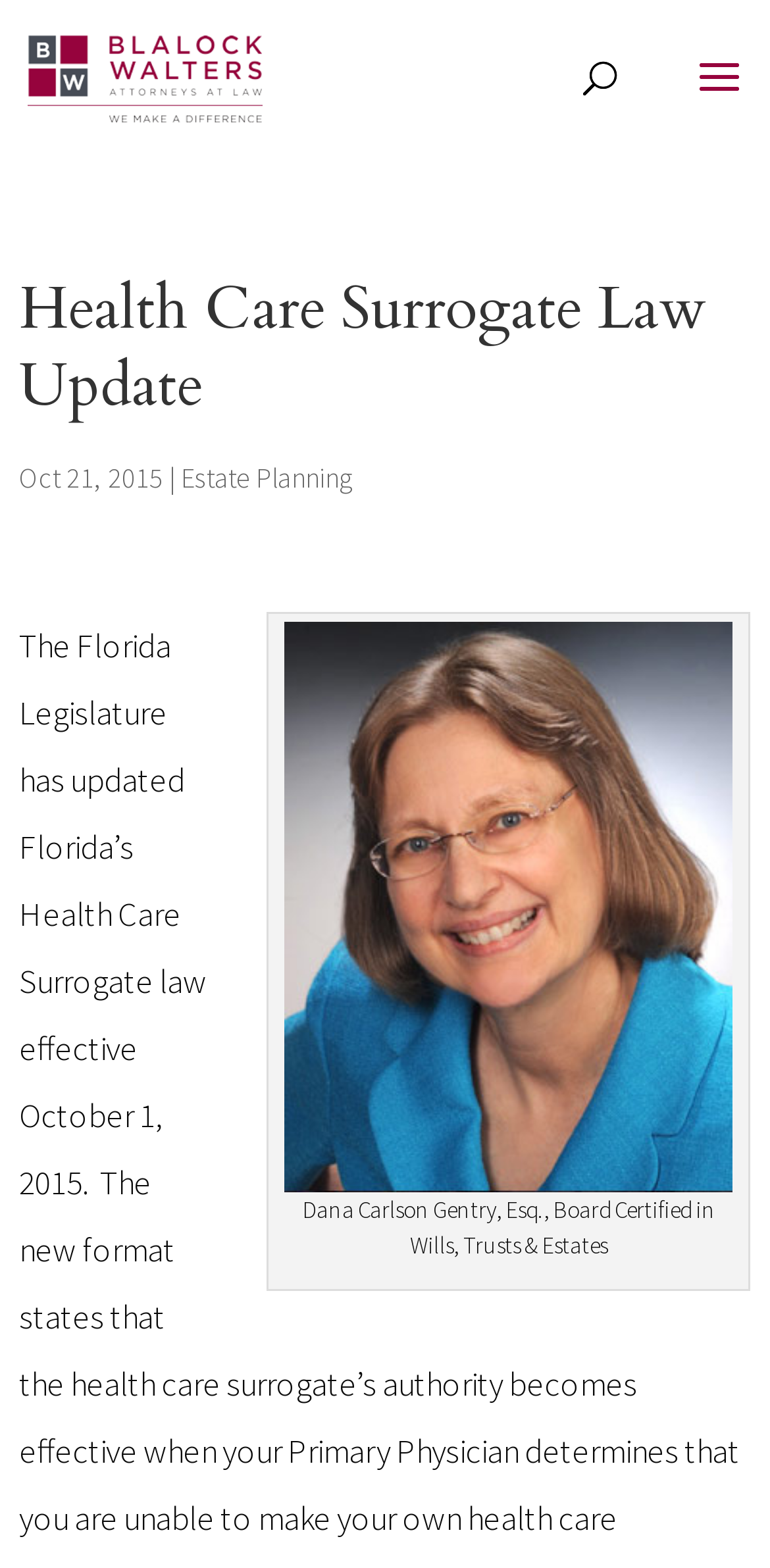When was the article published?
Answer the question with as much detail as you can, using the image as a reference.

The publication date of the article can be found below the main heading, where it is written in a smaller font.